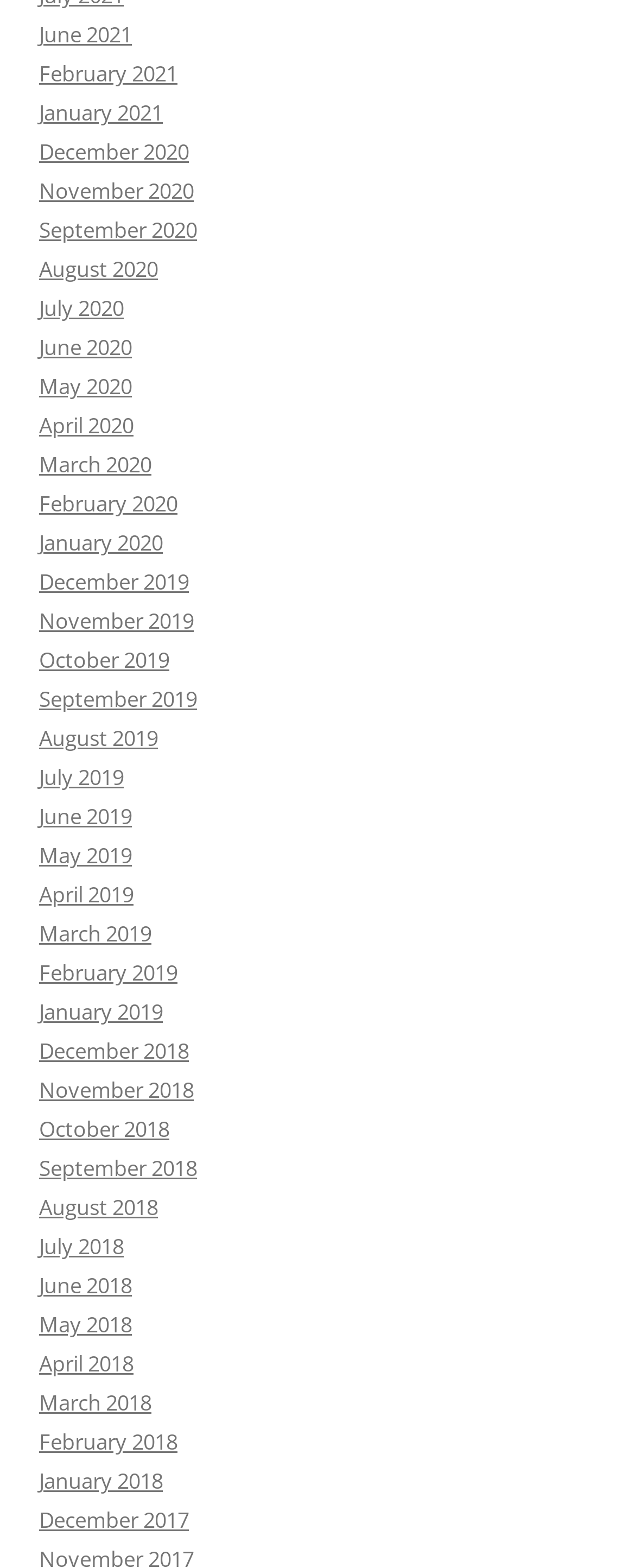Please identify the bounding box coordinates of the clickable area that will fulfill the following instruction: "view November 2020". The coordinates should be in the format of four float numbers between 0 and 1, i.e., [left, top, right, bottom].

[0.062, 0.113, 0.305, 0.131]